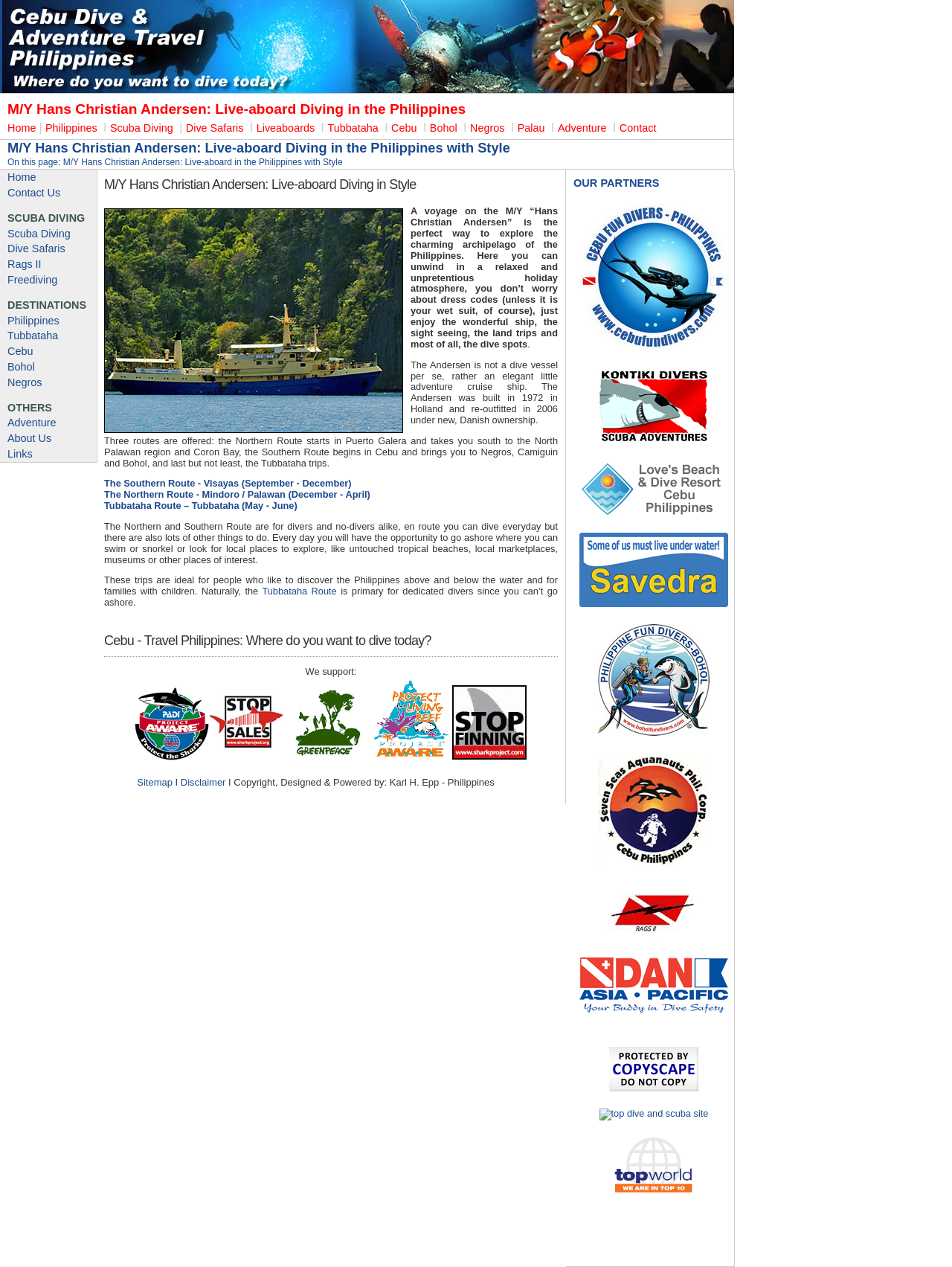Determine the bounding box coordinates of the region that needs to be clicked to achieve the task: "Contact Us".

[0.0, 0.146, 0.102, 0.158]